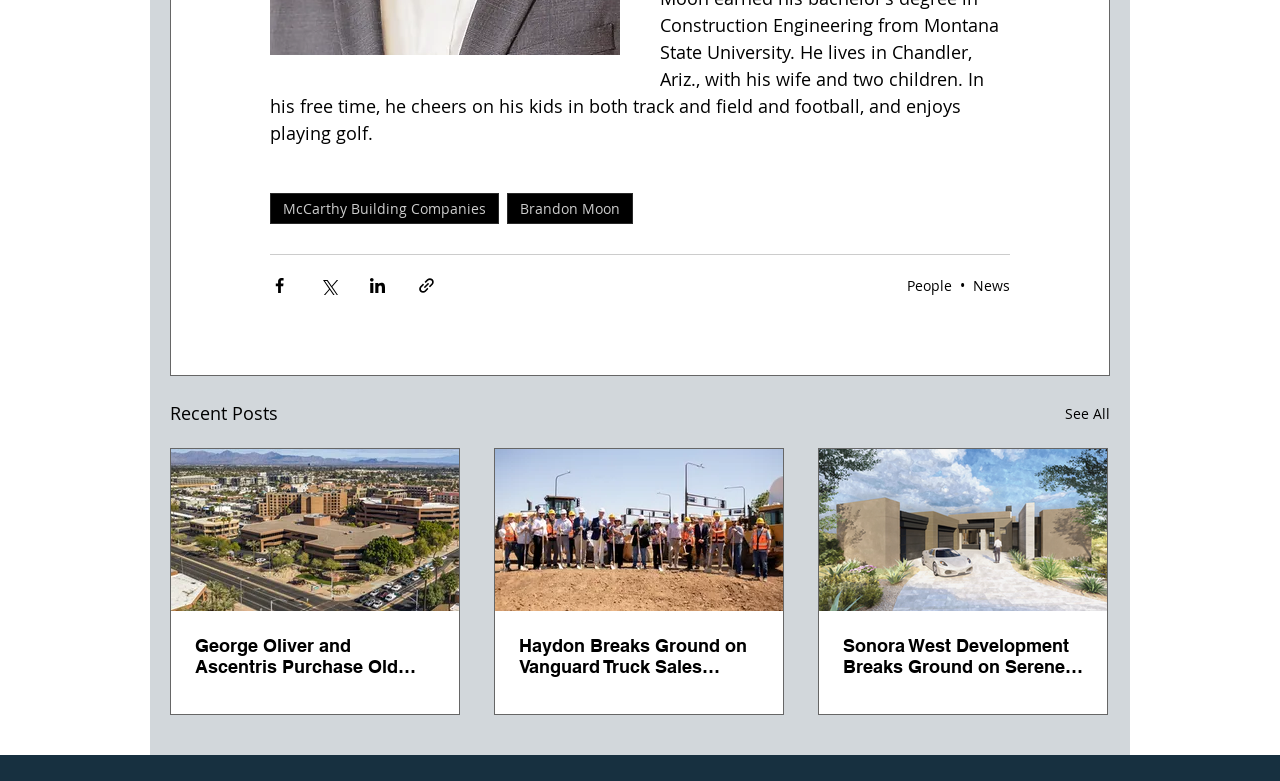What is the purpose of the 'Share via Facebook' button?
Based on the screenshot, answer the question with a single word or phrase.

To share content on Facebook